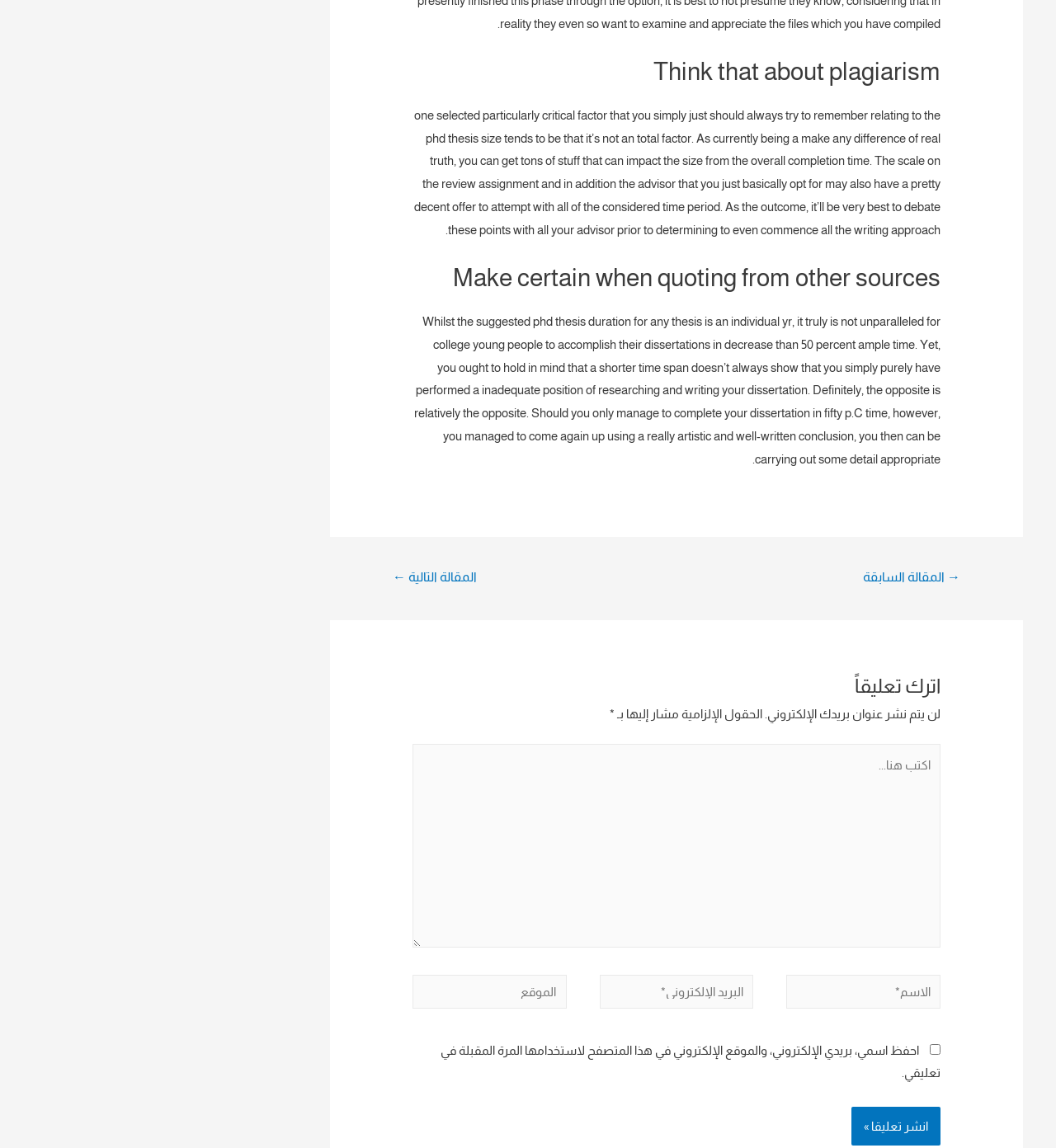What is the label of the first textbox in the comment form?
Could you please answer the question thoroughly and with as much detail as possible?

The first textbox in the comment form has the label 'الاسم*' which means 'Name' in English. This suggests that the label of the first textbox is 'Name'.